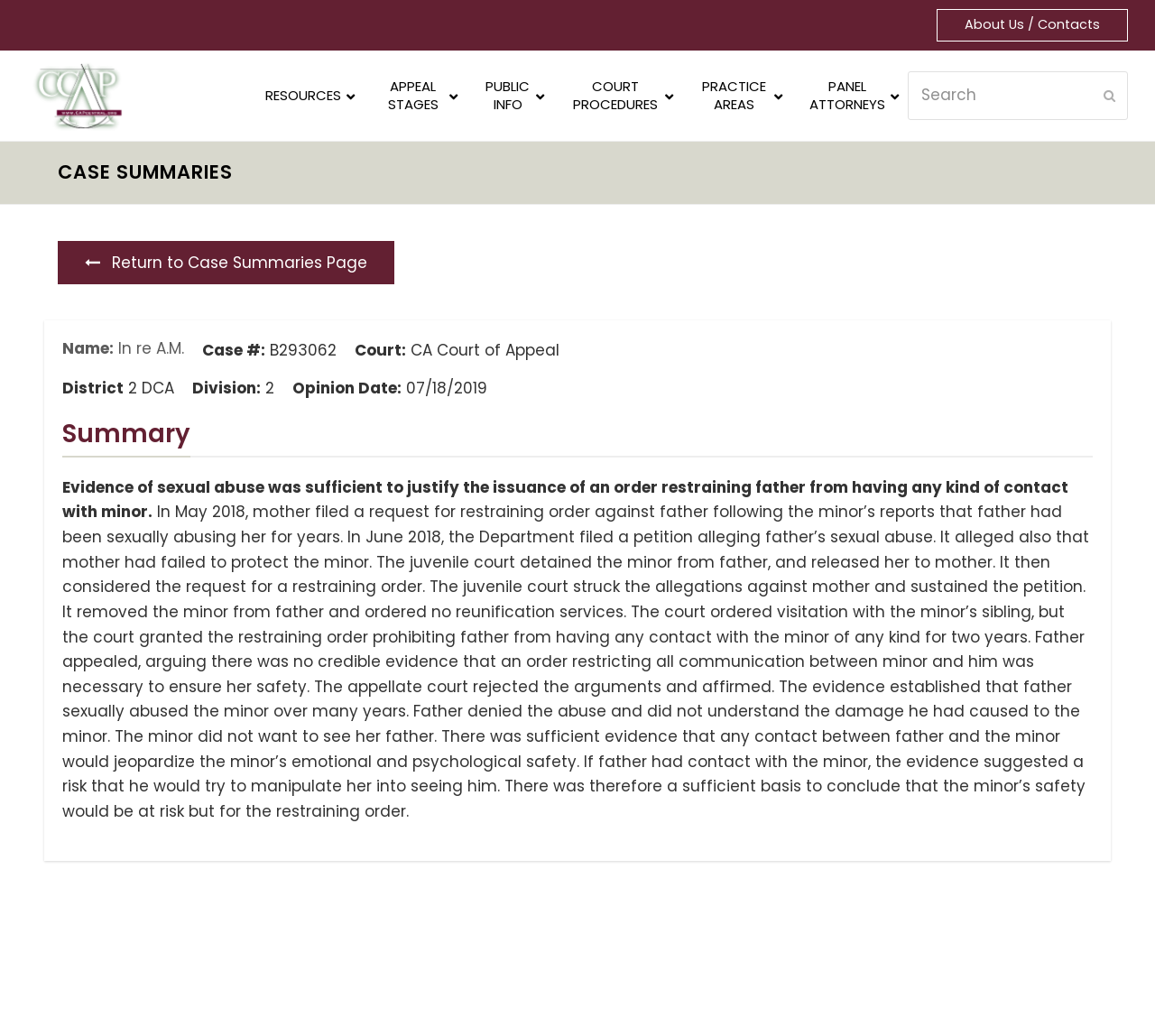Generate a comprehensive caption for the webpage you are viewing.

The webpage is about a court case, specifically a summary of the case "In re A.M." with case number B293062. At the top of the page, there is a navigation menu with several options, including "RESOURCES", "APPEAL STAGES", "PUBLIC INFO", "COURT PROCEDURES", "PRACTICE AREAS", and "PANEL ATTORNEYS". 

To the right of the navigation menu, there is a search bar with a "Submit" button. Above the navigation menu, there are two links: "About Us / Contacts" and "CCAP", with a small CCAP logo image next to the "CCAP" link.

The main content of the page is divided into sections. The first section displays the case information, including the name, case number, court, district, division, and opinion date. 

Below the case information, there is a summary section with a brief description of the case. The summary is followed by a longer, more detailed description of the case, which includes the background, the court's decision, and the appellate court's ruling. The detailed description takes up most of the page.

At the top left of the page, there is a link to "Return to Case Summaries Page".